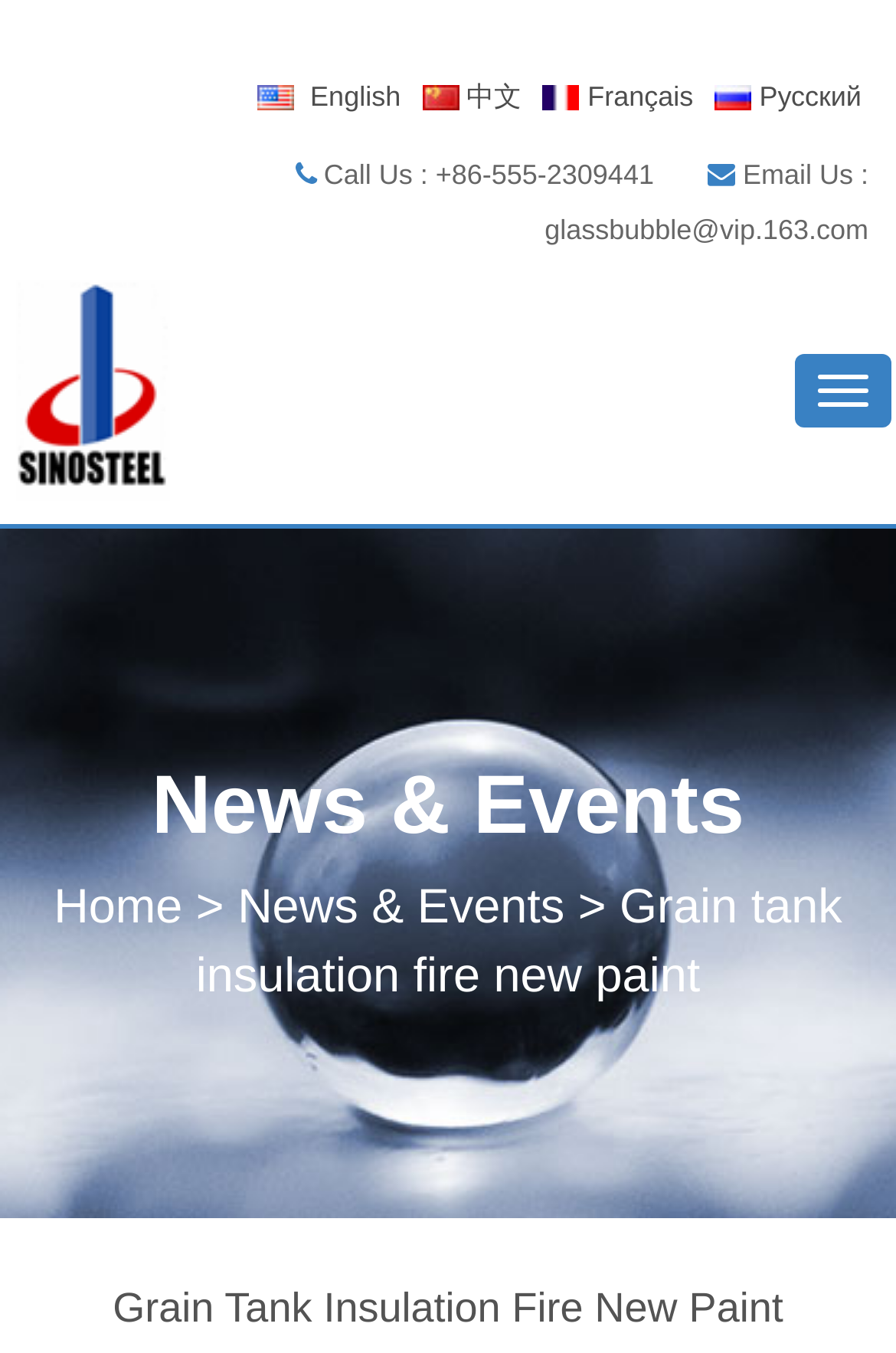Give an extensive and precise description of the webpage.

The webpage appears to be a news article or blog post about "Grain Tank Insulation Fire New Paint". At the top left, there are four language options: English, 中文 (Chinese), Français (French), and Русский (Russian), each accompanied by a small flag icon. 

Below the language options, there is a section with contact information, including a phone number and an email address. 

To the right of the contact information, there is a button to toggle navigation, which is currently not expanded. This button is accompanied by an image of the Sinosteel Maanshan Institute.

The main content of the webpage is divided into two sections. The top section has a heading "News & Events" and contains a navigation menu with links to "Home" and "News & Events". The current page is highlighted, as indicated by the text "Grain tank insulation fire new paint" with a ">" symbol preceding it.

The bottom section has a larger heading "Grain Tank Insulation Fire New Paint", which suggests that this is the main topic of the webpage. However, there is no visible text or content related to this topic, suggesting that the main content may be further down the page or loaded dynamically.